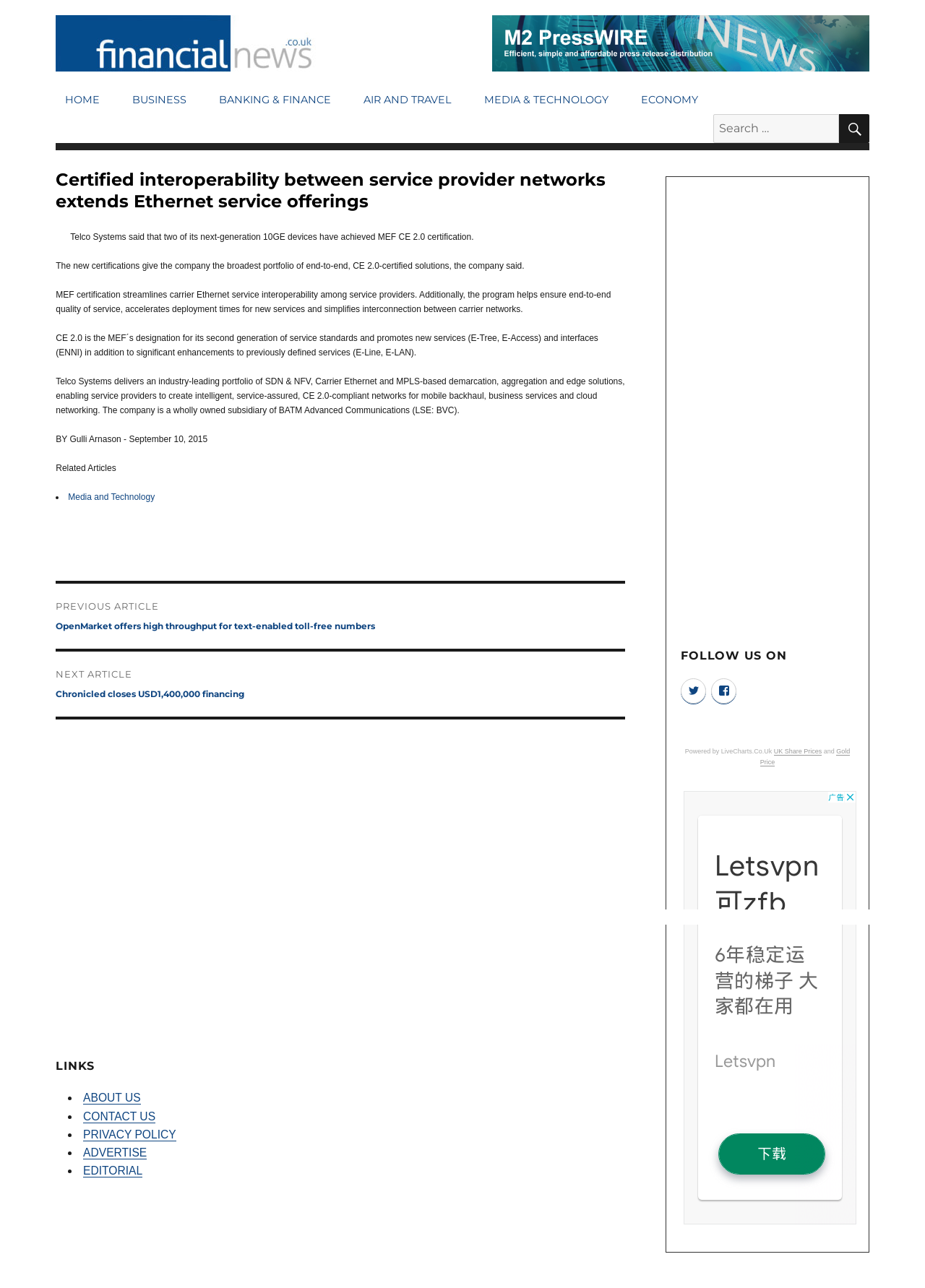Please locate the bounding box coordinates of the element that should be clicked to achieve the given instruction: "Search for something".

[0.771, 0.088, 0.907, 0.111]